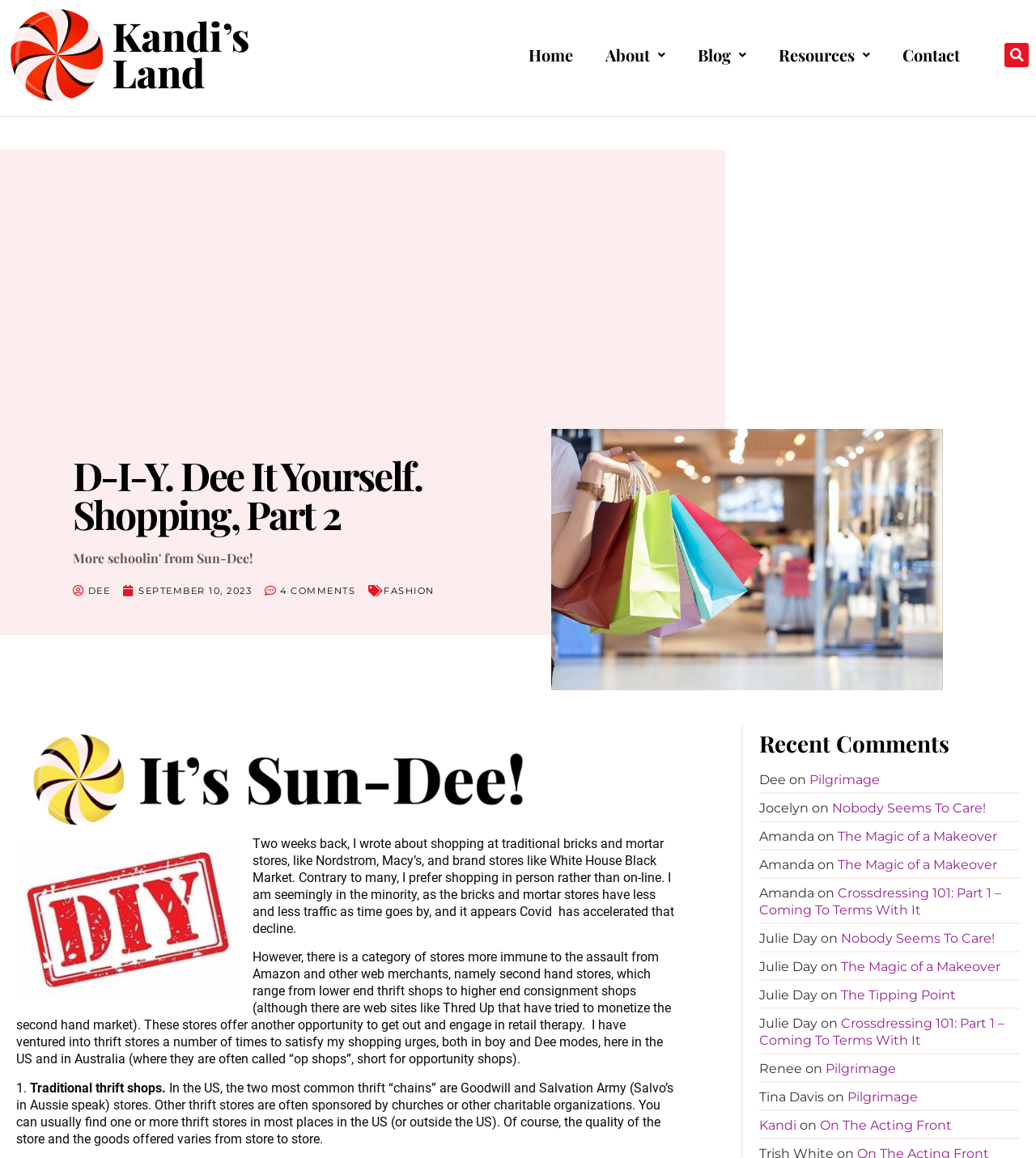Write a detailed summary of the webpage.

This webpage is a blog post titled "D-I-Y. Dee It Yourself. Shopping, Part 2 - Kandi's Land!" with a focus on shopping at traditional bricks and mortar stores, particularly second-hand stores. 

At the top of the page, there is a navigation menu with links to "Home", "About", "Blog", "Resources", and "Contact". This menu is repeated below the title of the blog post. 

On the left side of the page, there is a search bar with a "Search" button. 

The main content of the page is divided into sections. The first section is a heading that reads "D-I-Y. Dee It Yourself. Shopping, Part 2" followed by a link to "DEE" and a timestamp "SEPTEMBER 10, 2023". 

Below this, there are two figures, likely images, and a block of text that discusses the author's preference for shopping in person rather than online. The text also mentions the decline of traditional bricks and mortar stores and the rise of second-hand stores as an alternative. 

The next section is a numbered list, with the first item being "Traditional thrift shops". This section discusses the quality and variety of thrift stores, including Goodwill and Salvation Army stores. 

On the right side of the page, there is a section titled "Recent Comments" with a list of comments from users, including their names, the titles of the posts they commented on, and the dates of their comments.